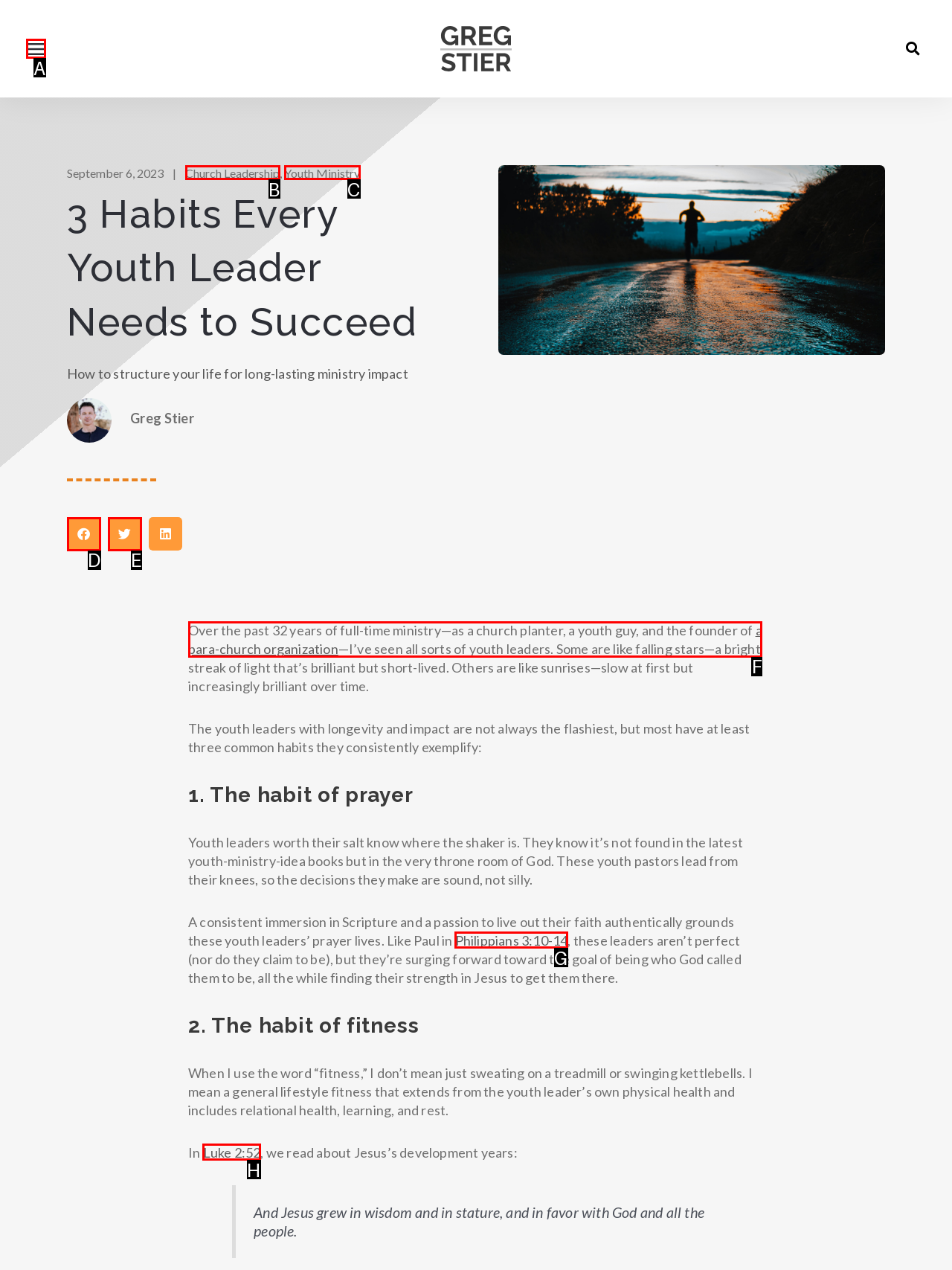Find the HTML element that matches the description provided: Luke 2:52
Answer using the corresponding option letter.

H